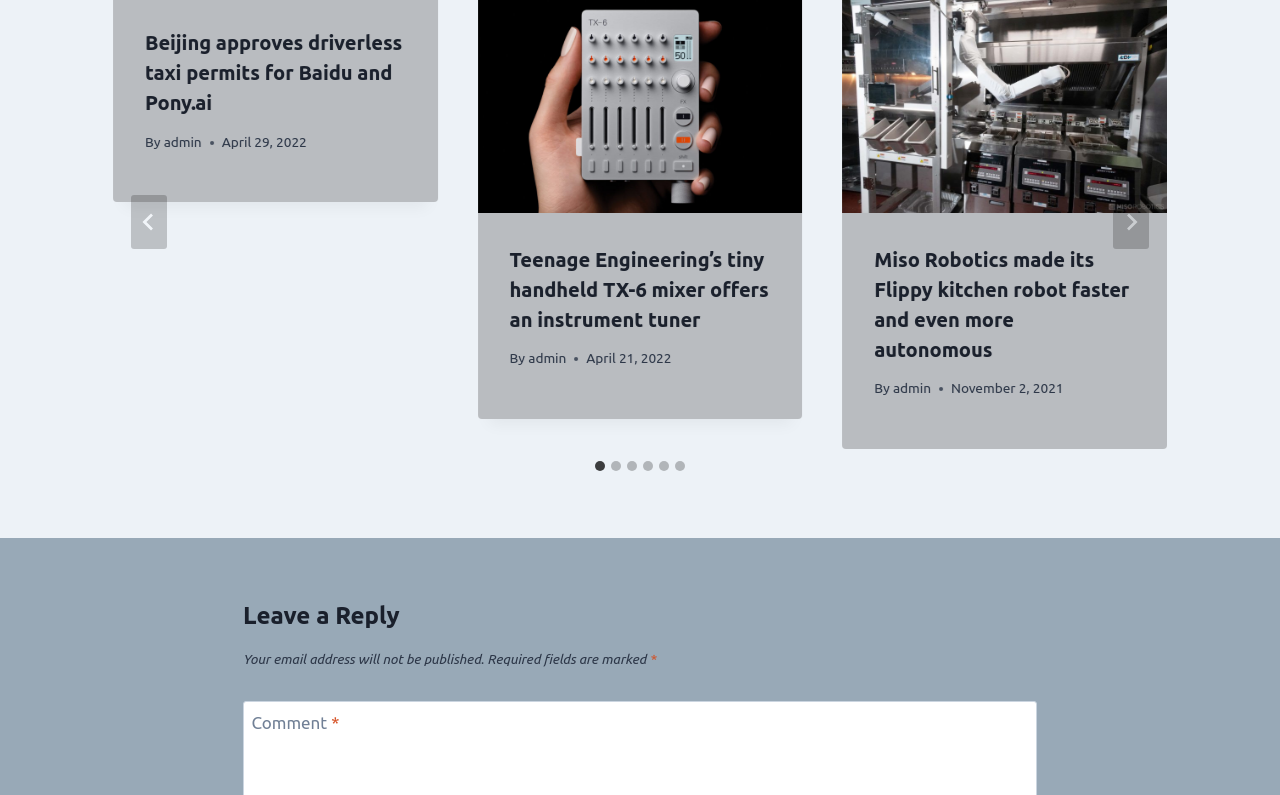Determine the bounding box of the UI component based on this description: "aria-label="Go to last slide"". The bounding box coordinates should be four float values between 0 and 1, i.e., [left, top, right, bottom].

[0.102, 0.246, 0.13, 0.314]